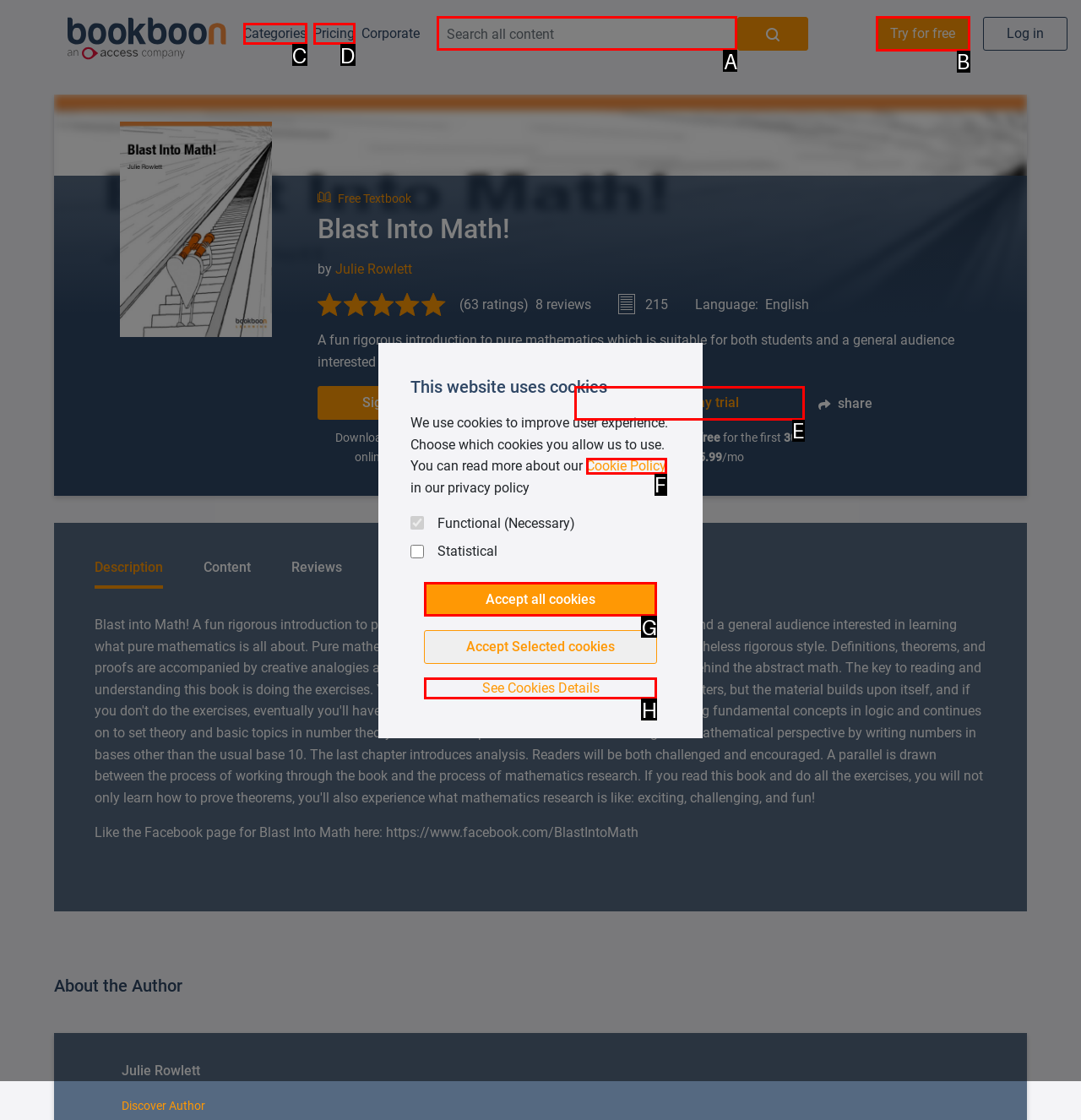Find the option you need to click to complete the following instruction: Search all content
Answer with the corresponding letter from the choices given directly.

A